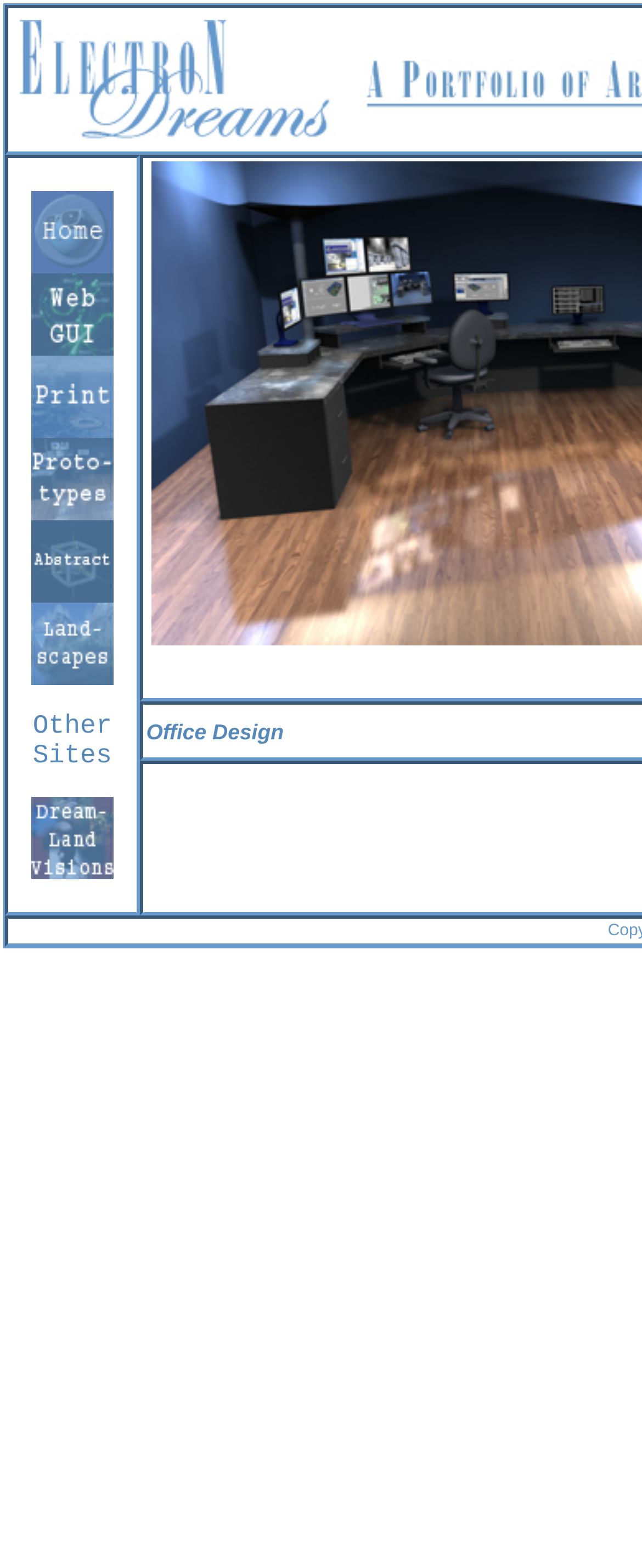Provide the bounding box coordinates of the UI element that matches the description: "alt="Web Design" name="l_idx_web"".

[0.048, 0.174, 0.177, 0.193]